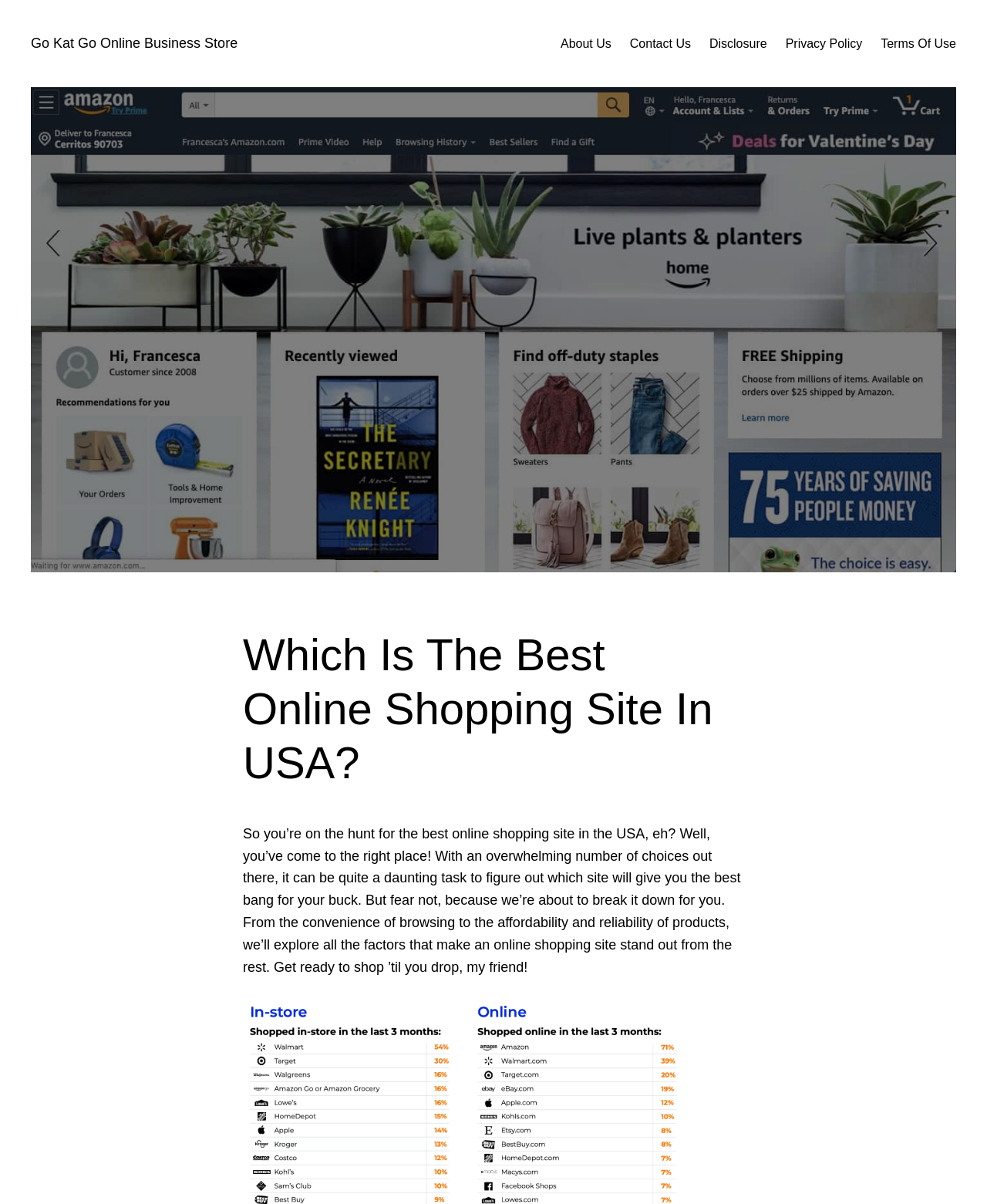Is the webpage focused on a specific online shopping site?
Answer the question with a single word or phrase, referring to the image.

No